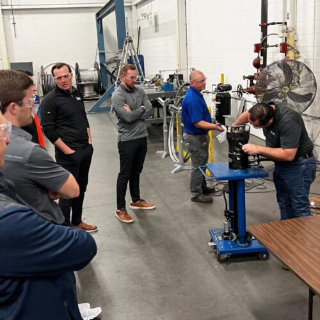What is the purpose of the training session?
Provide a detailed answer to the question using information from the image.

The scene likely reflects the operations of a manufacturer’s representative, showcasing their commitment to educating customers and partners about innovative products and services essential for industrial applications, which suggests that the purpose of the training session is to educate and inform others about the products and services.